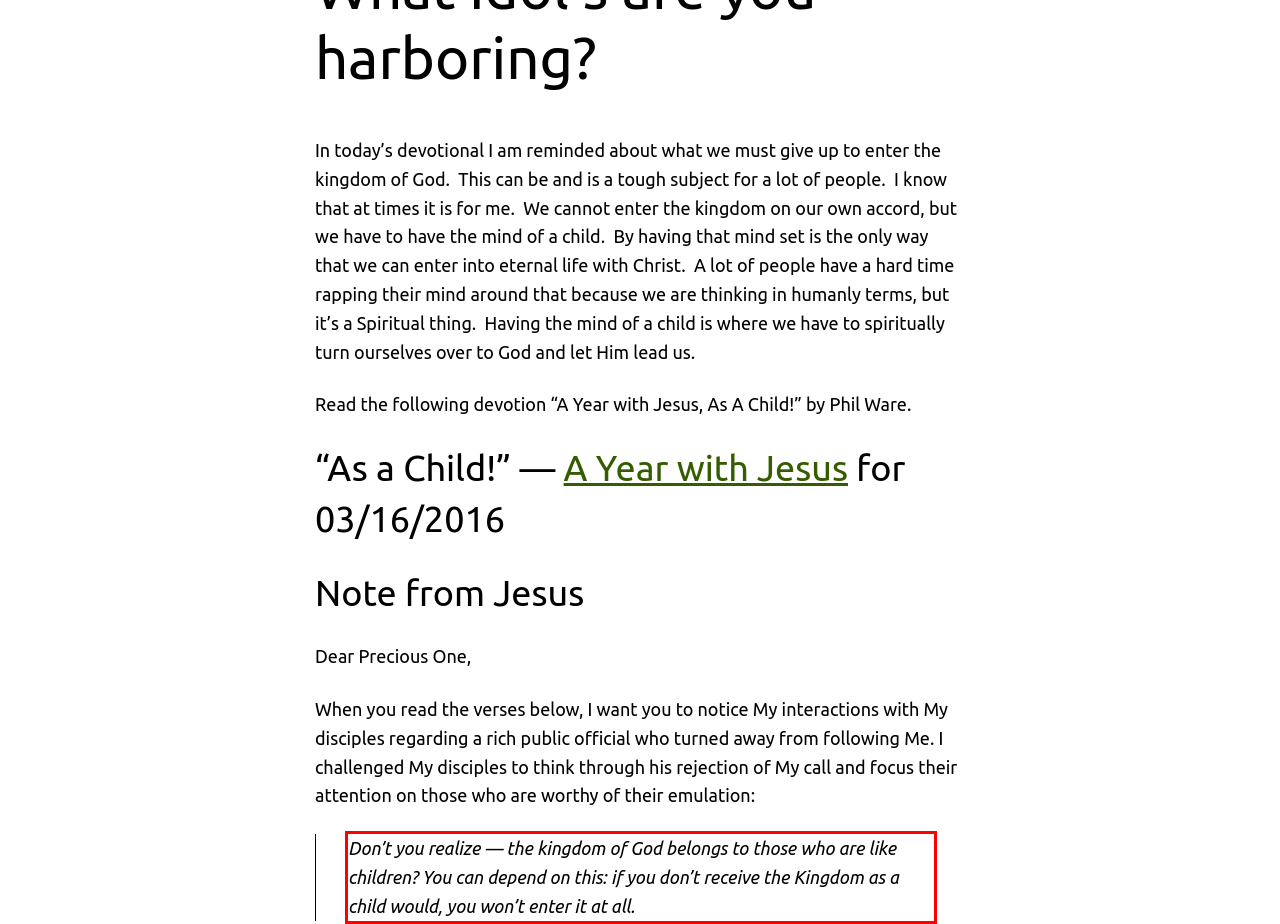Identify the text within the red bounding box on the webpage screenshot and generate the extracted text content.

Don’t you realize — the kingdom of God belongs to those who are like children? You can depend on this: if you don’t receive the Kingdom as a child would, you won’t enter it at all.